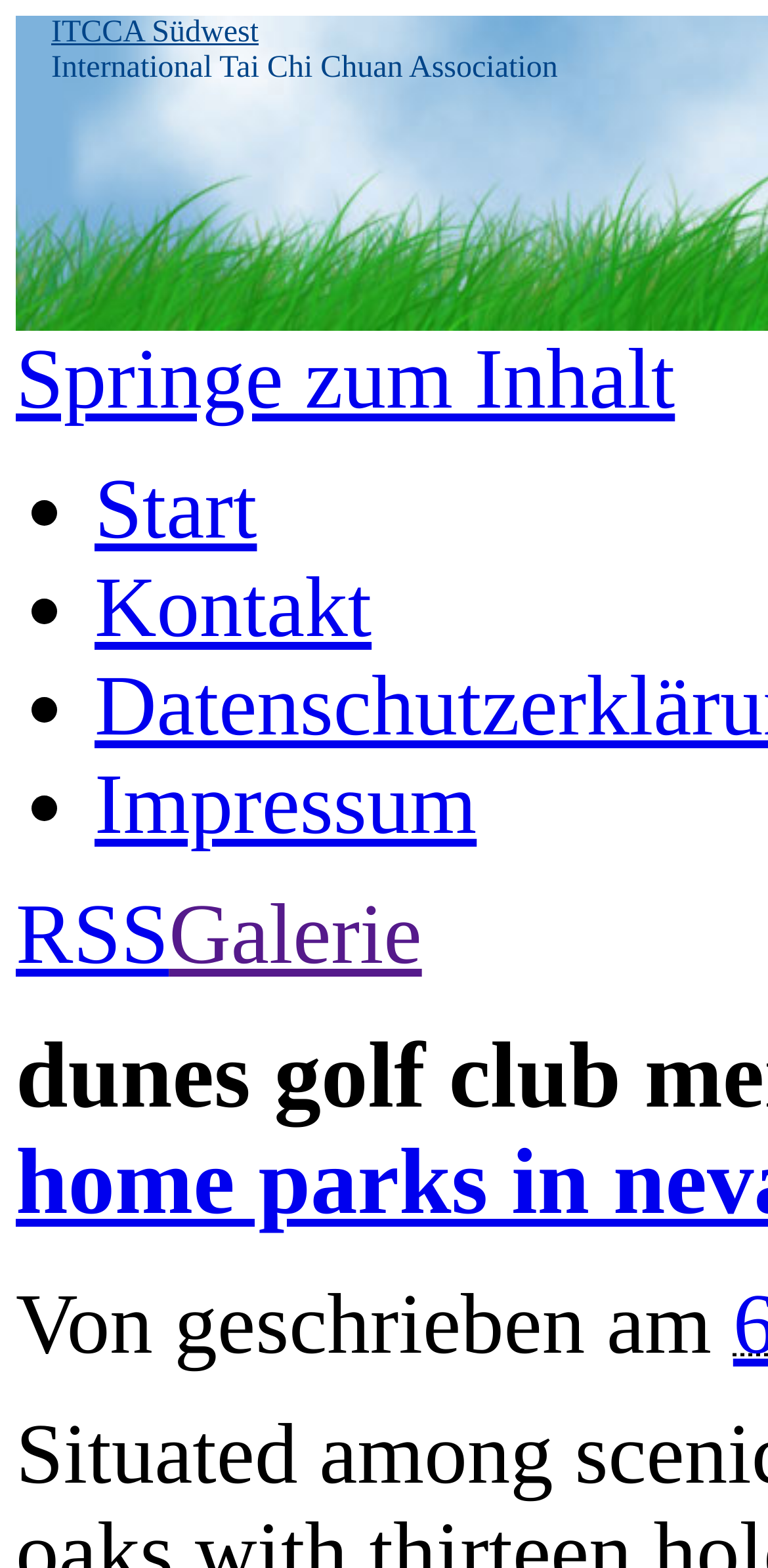Please provide a brief answer to the following inquiry using a single word or phrase:
How many links are there in the top section?

2